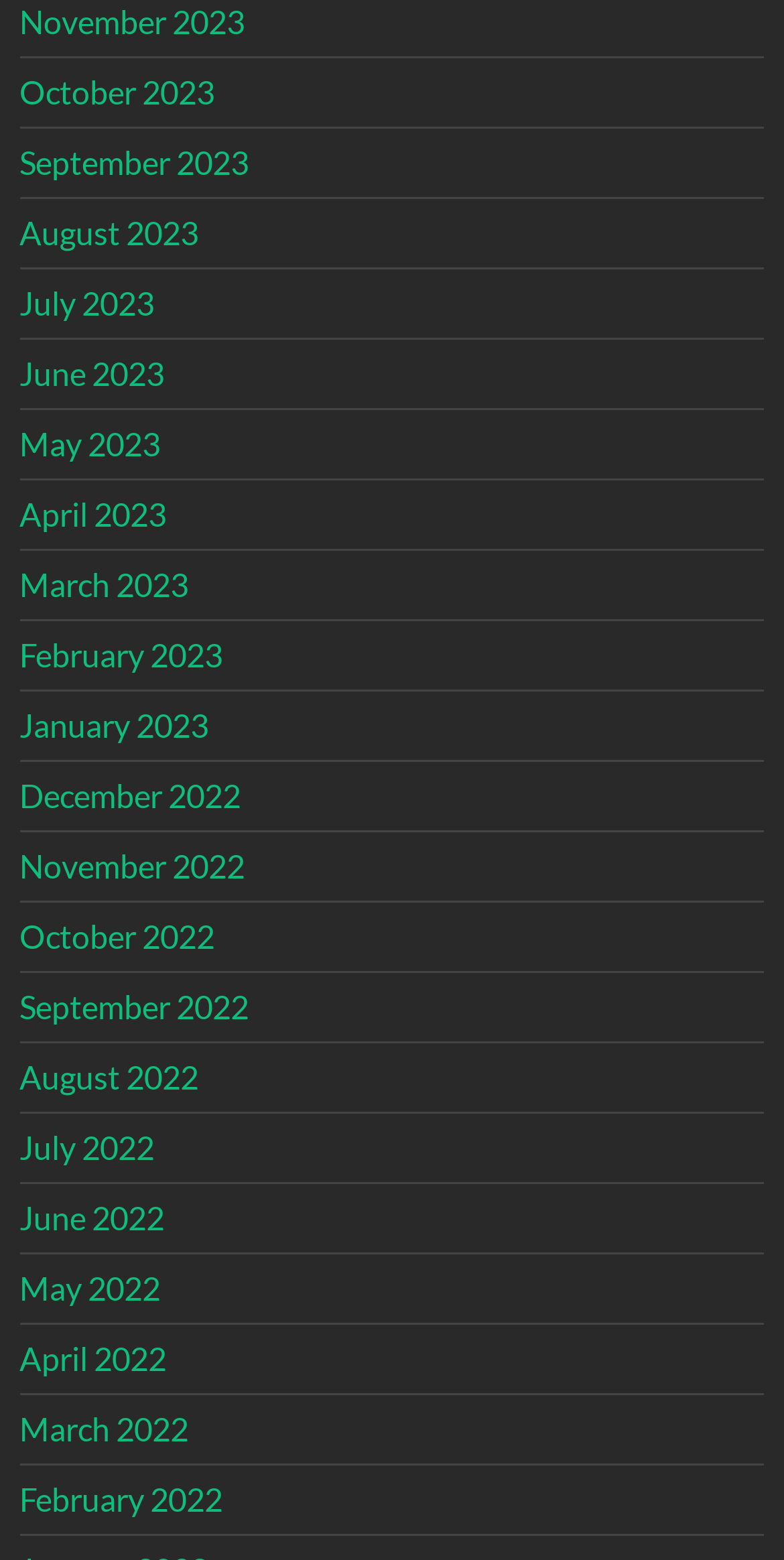Determine the bounding box coordinates of the element's region needed to click to follow the instruction: "check March 2022". Provide these coordinates as four float numbers between 0 and 1, formatted as [left, top, right, bottom].

[0.025, 0.904, 0.24, 0.928]